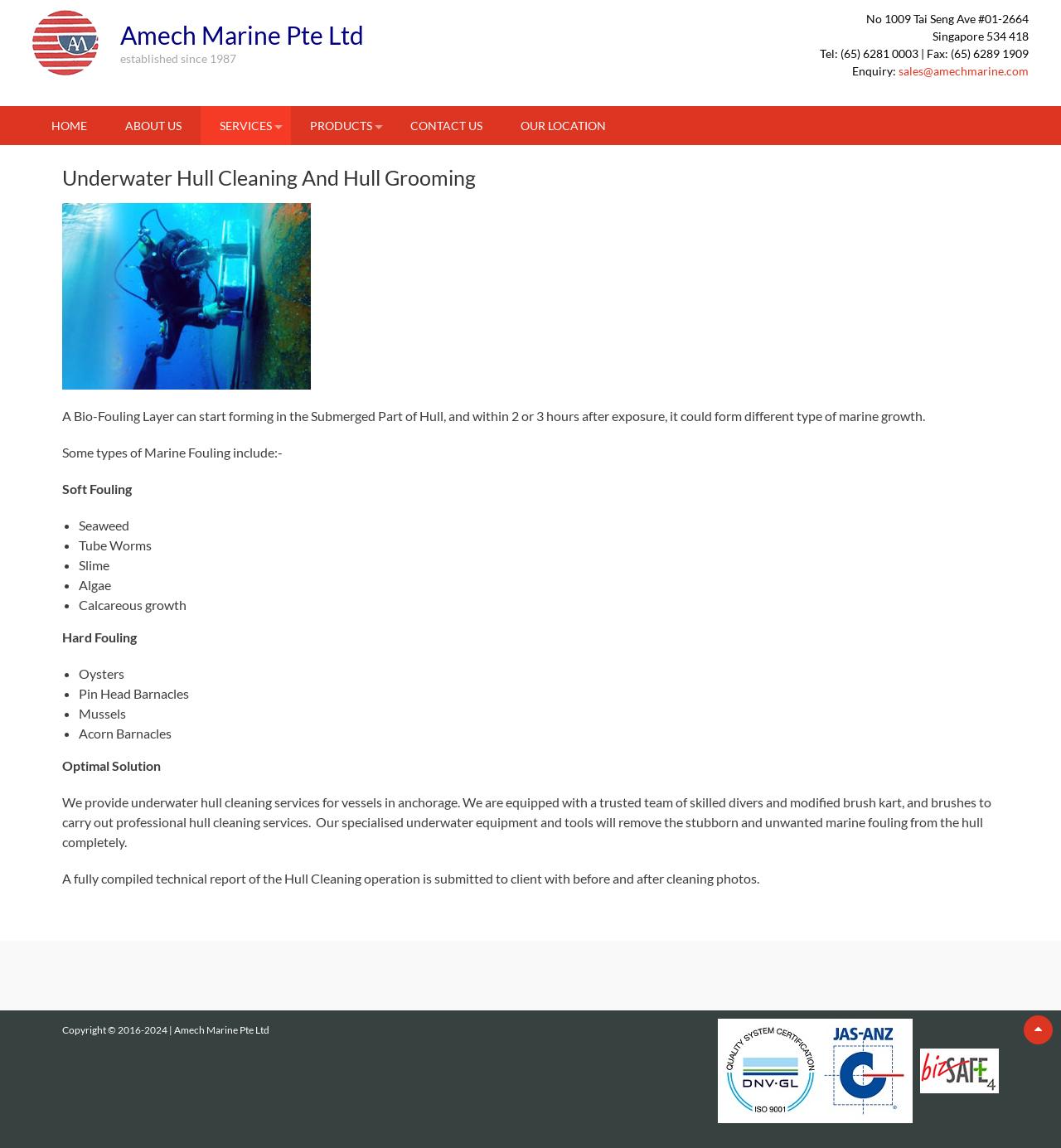What is provided to the client after the hull cleaning operation?
Give a detailed and exhaustive answer to the question.

According to the webpage, a fully compiled technical report of the Hull Cleaning operation is submitted to the client with before and after cleaning photos.